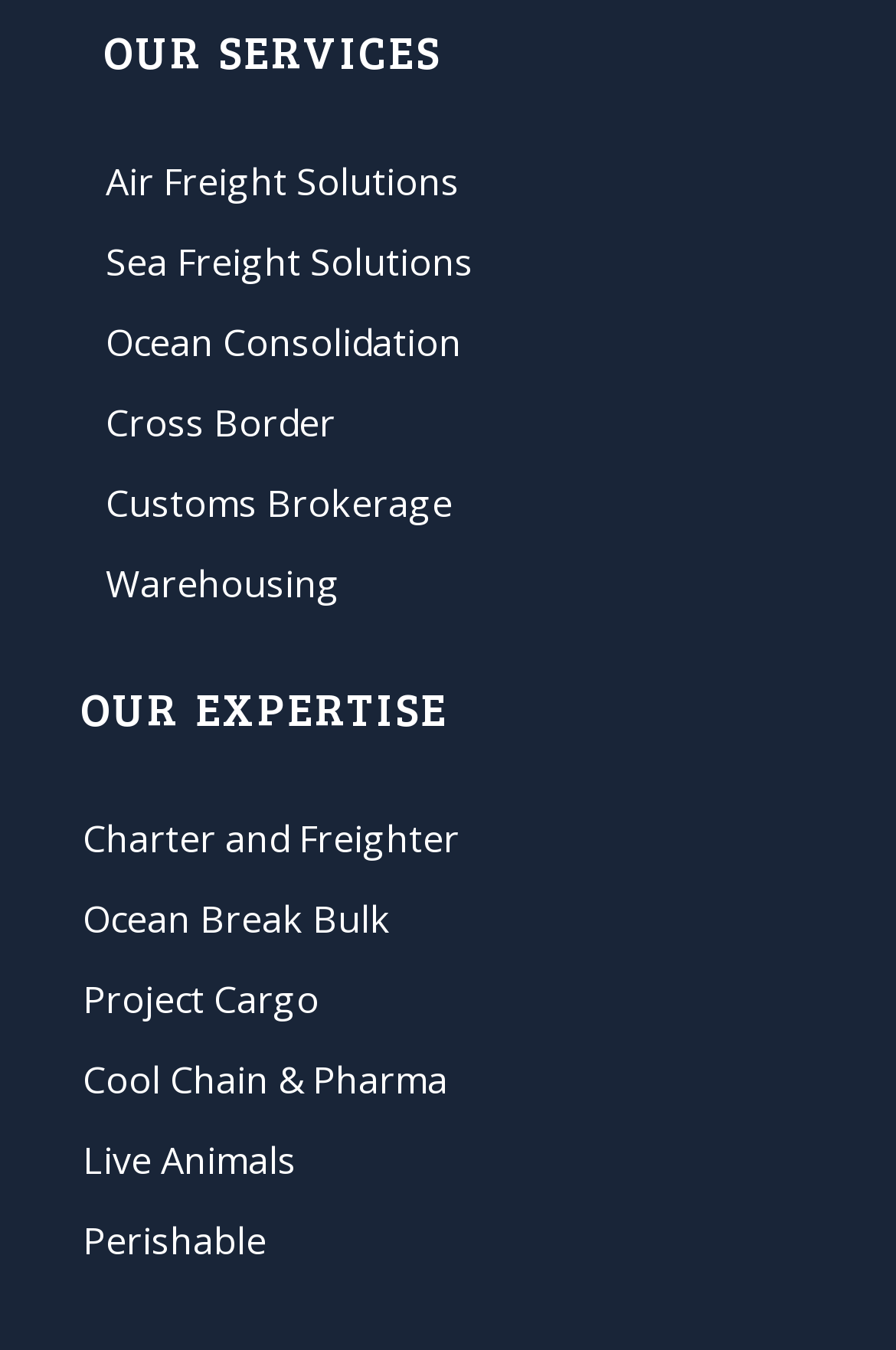How many links are listed under 'OUR EXPERTISE'?
Utilize the image to construct a detailed and well-explained answer.

Under the 'OUR EXPERTISE' section, there are seven links listed: 'Charter and Freighter', 'Ocean Break Bulk', 'Project Cargo', 'Cool Chain & Pharma', 'Live Animals', and 'Perishable', which are the expertise listed.